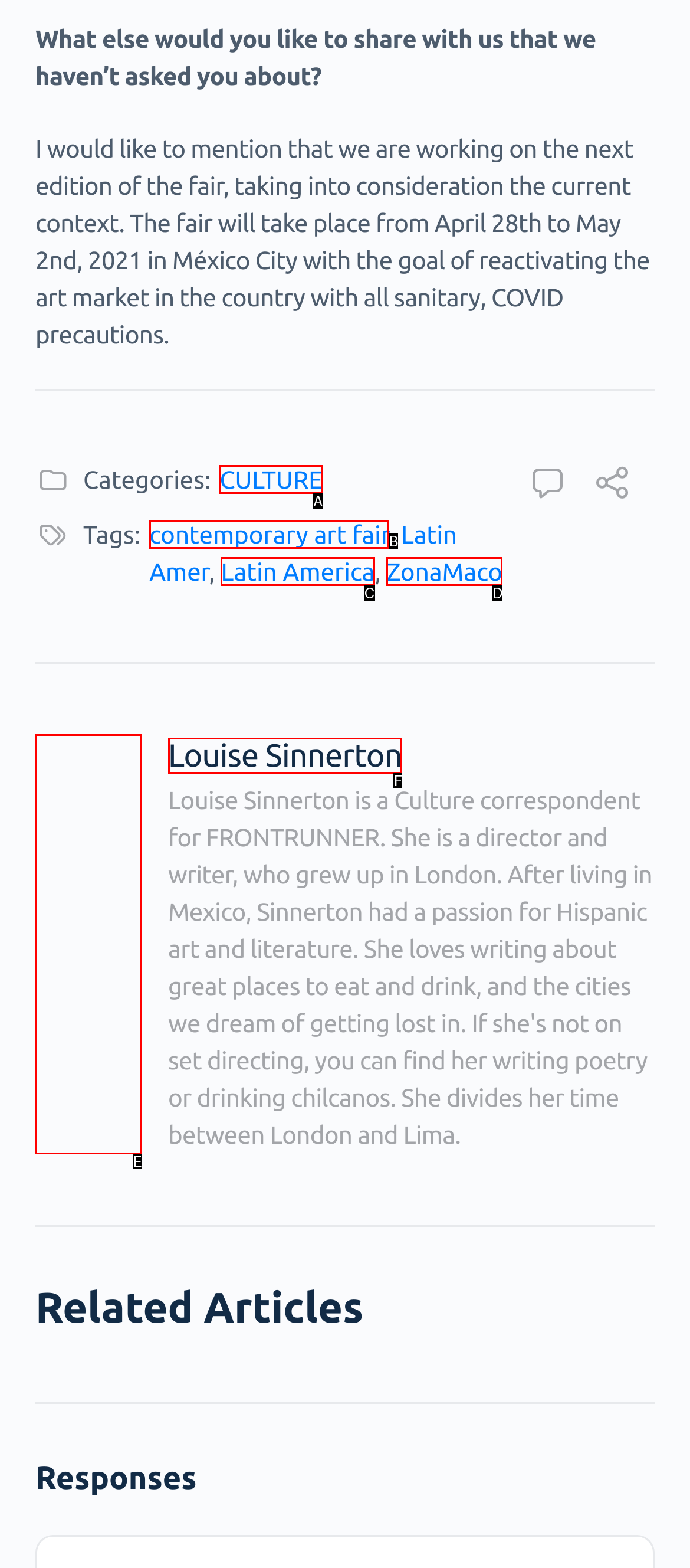Identify the HTML element that best matches the description: contemporary art fair. Provide your answer by selecting the corresponding letter from the given options.

B